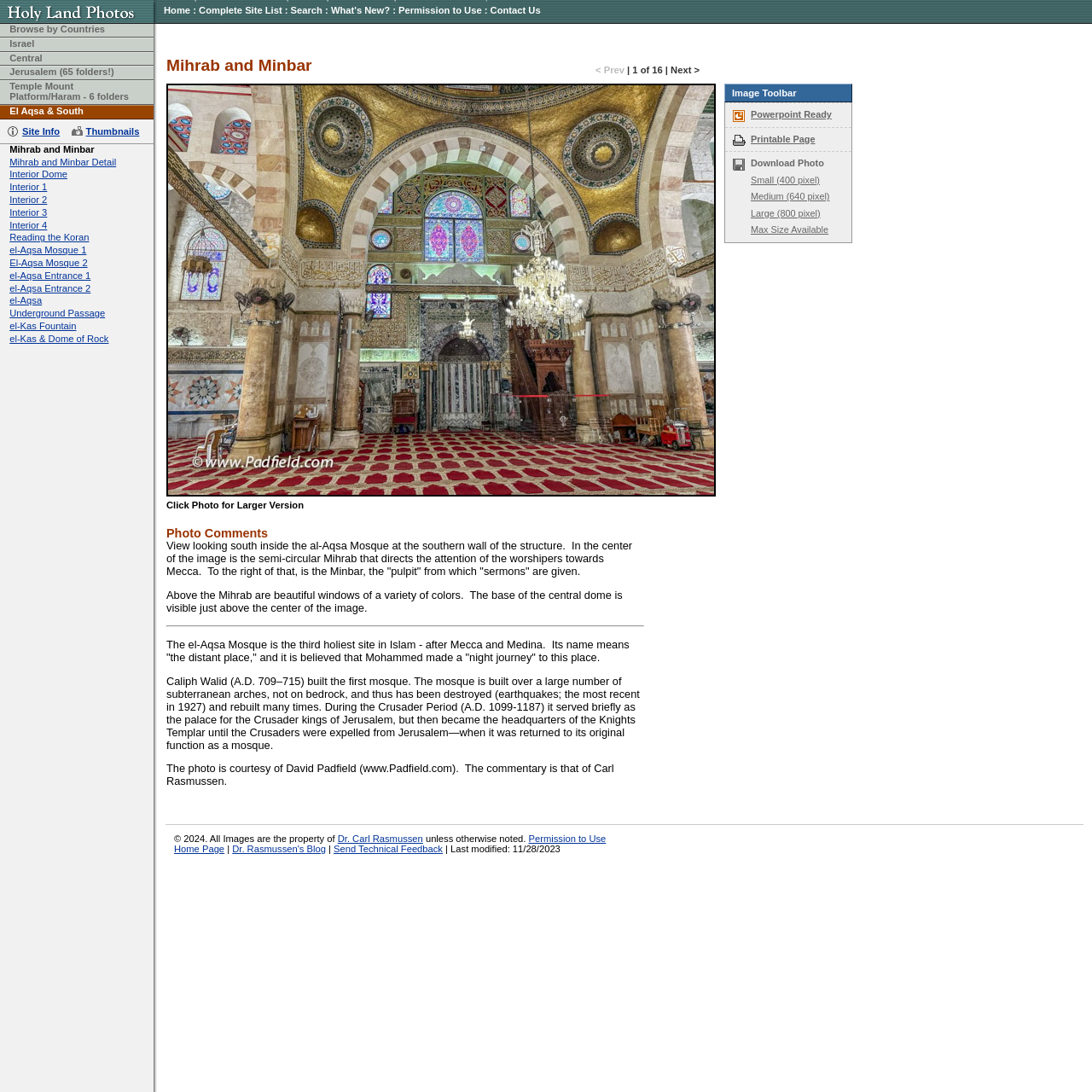What is the name of the blog mentioned at the bottom of the page?
From the details in the image, answer the question comprehensively.

The answer can be found at the bottom of the page, where there are links to Dr. Rasmussen's Blog, Home Page, and other resources.